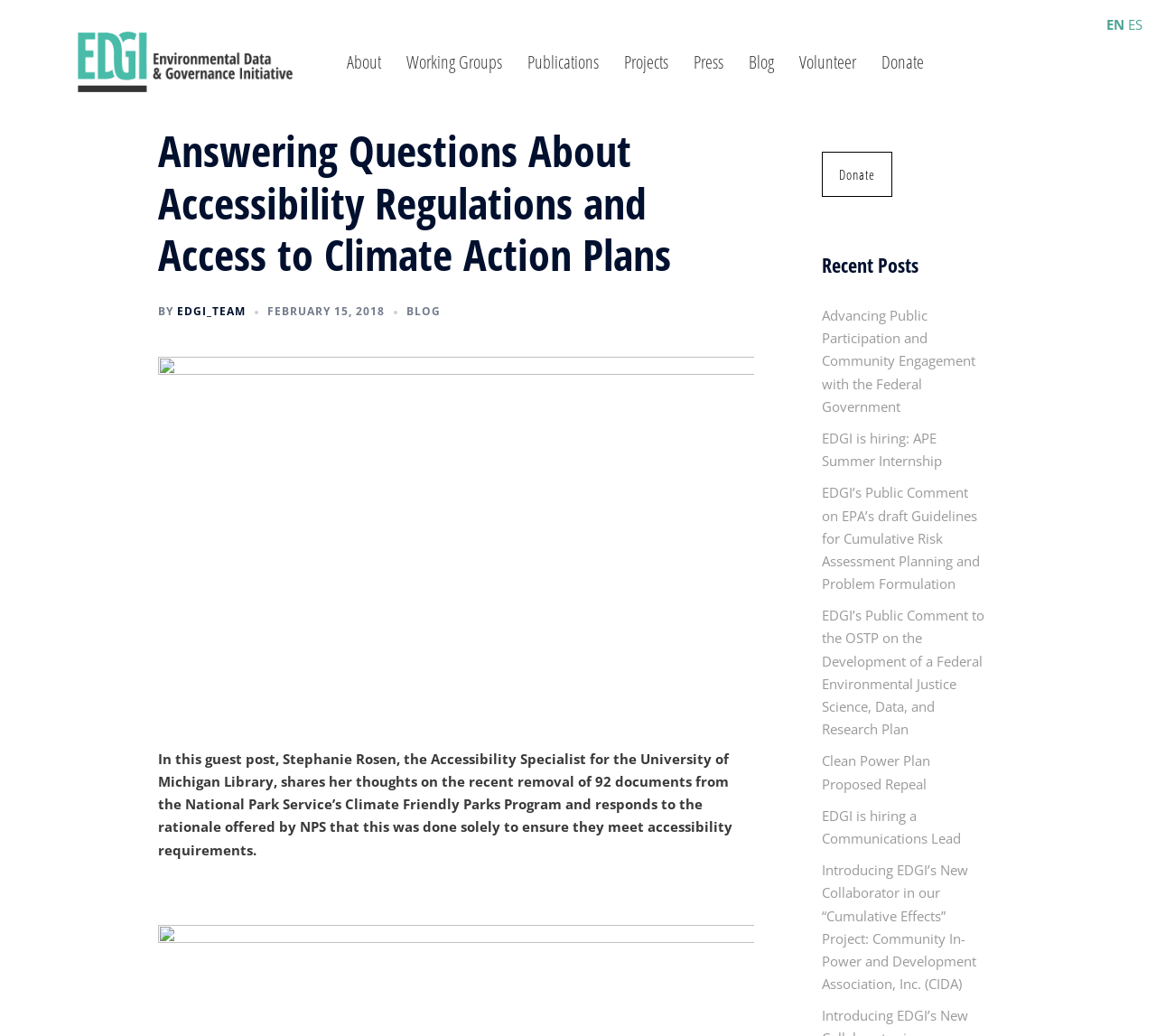Who is the author of the guest post?
Identify the answer in the screenshot and reply with a single word or phrase.

Stephanie Rosen